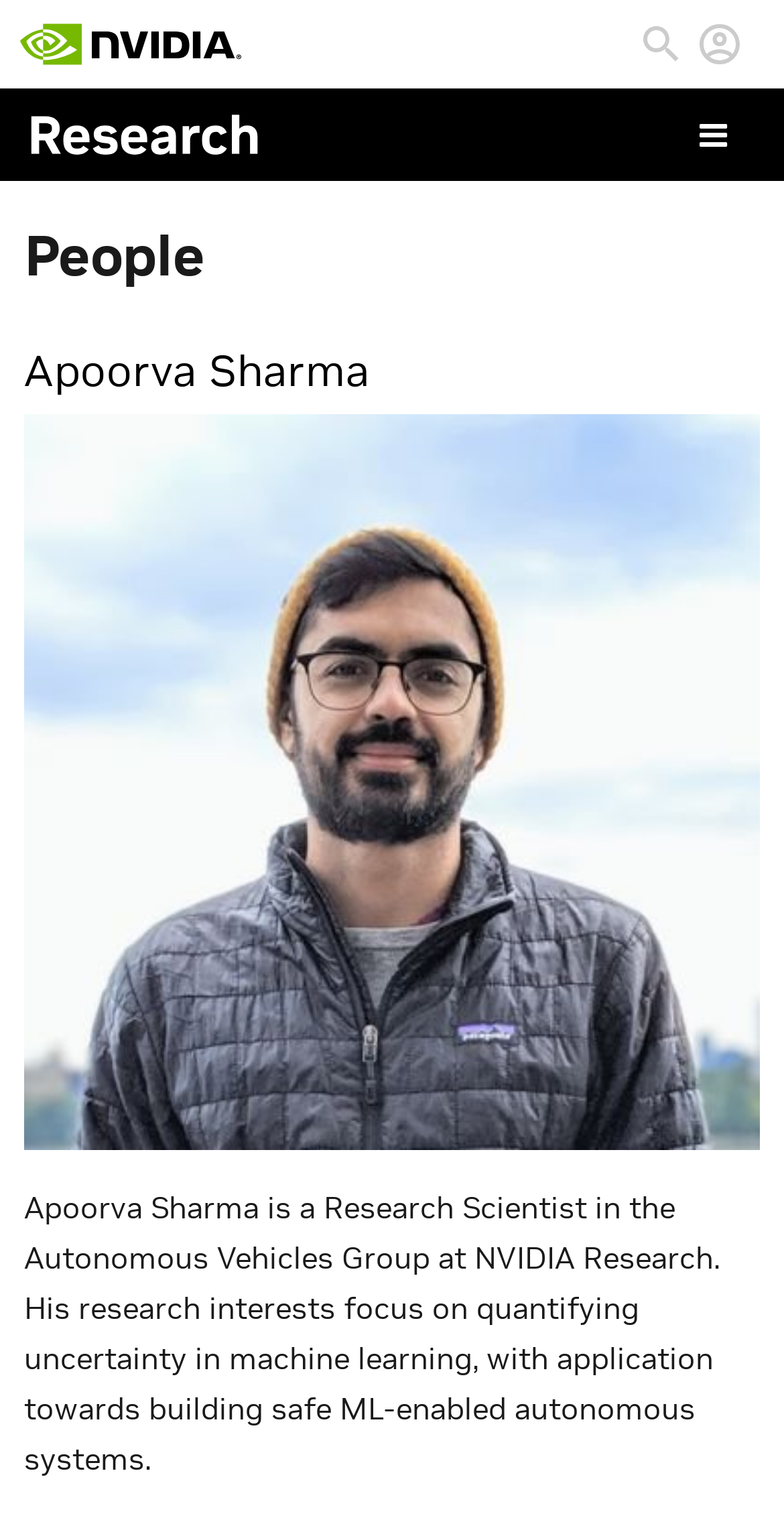How many links are there in the top navigation bar?
Look at the image and respond with a single word or a short phrase.

3